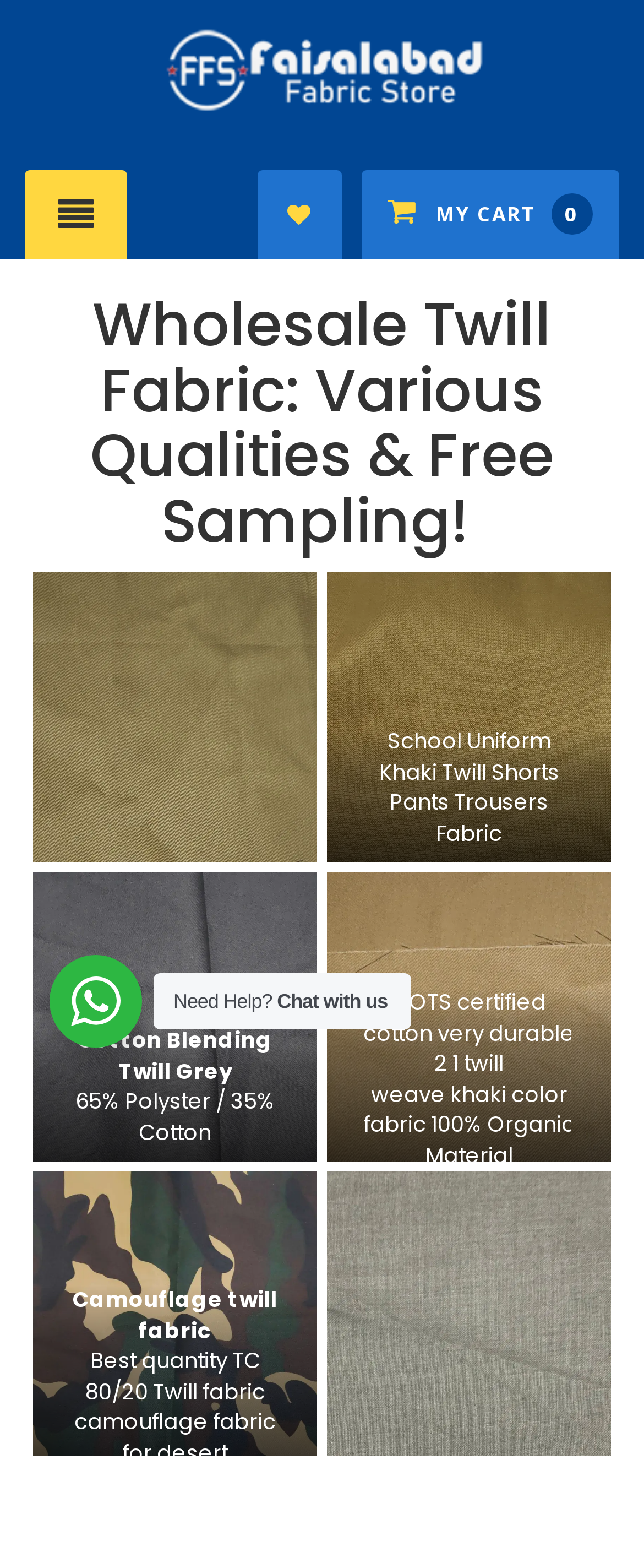Please identify the bounding box coordinates of the area that needs to be clicked to follow this instruction: "Go to the MY CART page".

[0.603, 0.123, 0.921, 0.15]